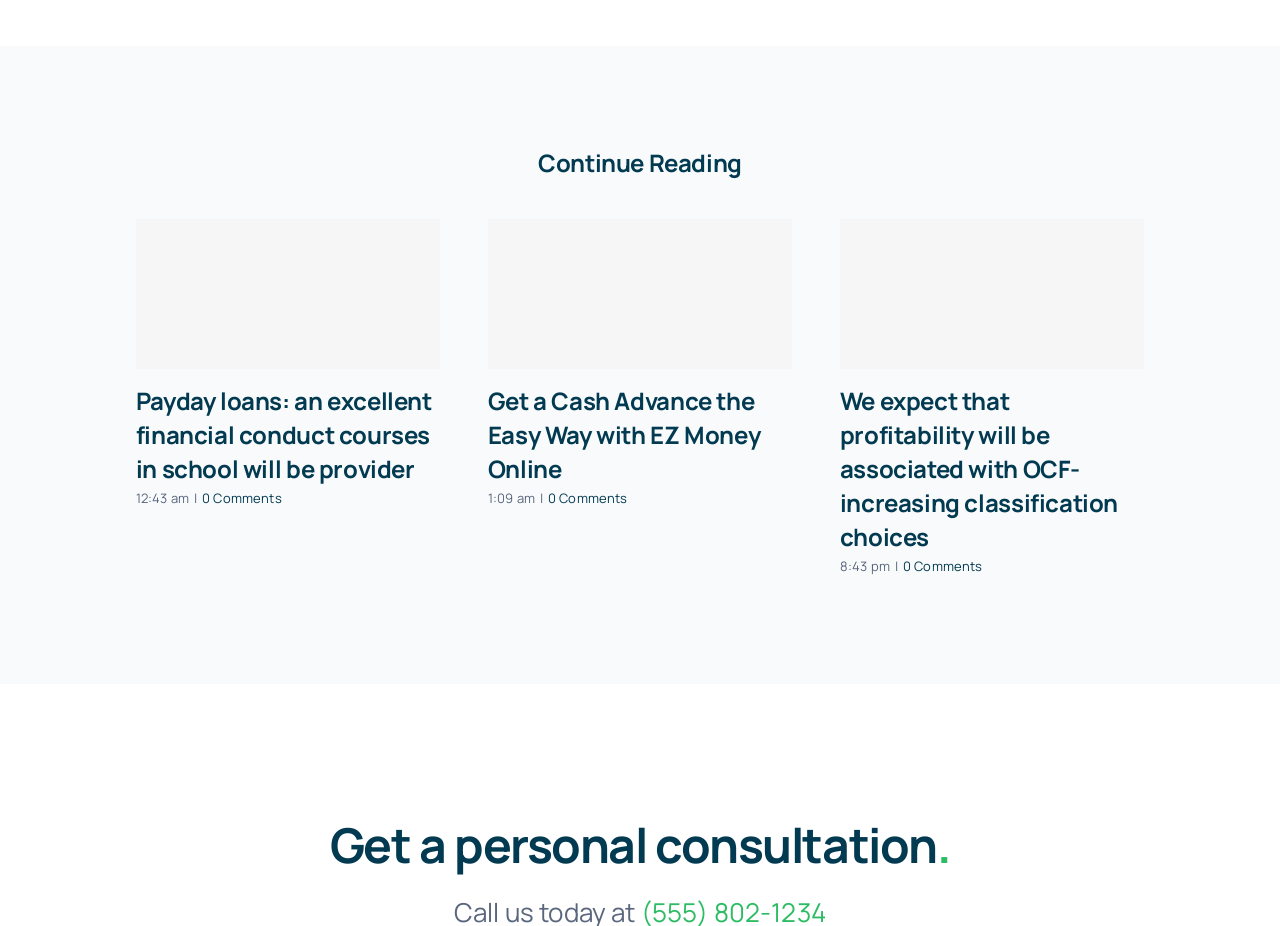What is the last heading on the webpage?
Refer to the screenshot and answer in one word or phrase.

Get a personal consultation.